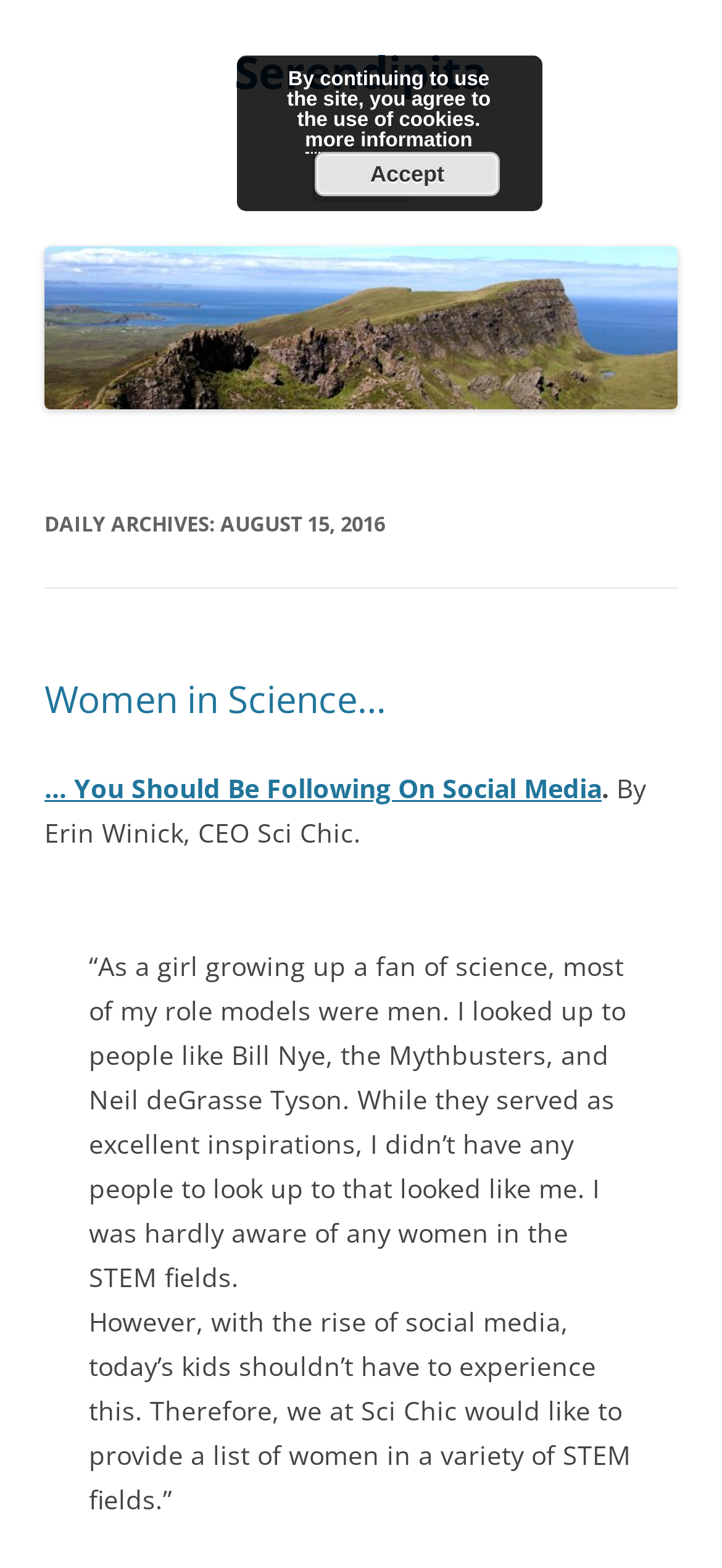Provide a comprehensive description of the webpage.

The webpage is titled "Serendipita" and has a date "15 | August | 2016" associated with it. At the top, there is a heading with the title "Serendipita" and a link with the same name, positioned centrally. To the right of the title, there is a button labeled "Menu". Below the title, there is a link "Skip to content" and another link "Serendipita" with an associated image.

The main content of the page is divided into sections. The first section has a header "DAILY ARCHIVES: AUGUST 15, 2016" followed by a subheading "Women in Science…" which is also a link. Below this, there is a link "… You Should Be Following On Social Media" and a block of text attributed to Erin Winick, CEO of Sci Chic.

The main article is presented in a blockquote format, with a quote from Erin Winick discussing the importance of women role models in STEM fields. The quote is divided into two paragraphs, with the first paragraph describing the lack of women role models in her childhood and the second paragraph highlighting the importance of social media in promoting women in STEM fields.

At the bottom of the page, there is a notice about the use of cookies, with a link to "more information" and a button to "Accept" the terms.